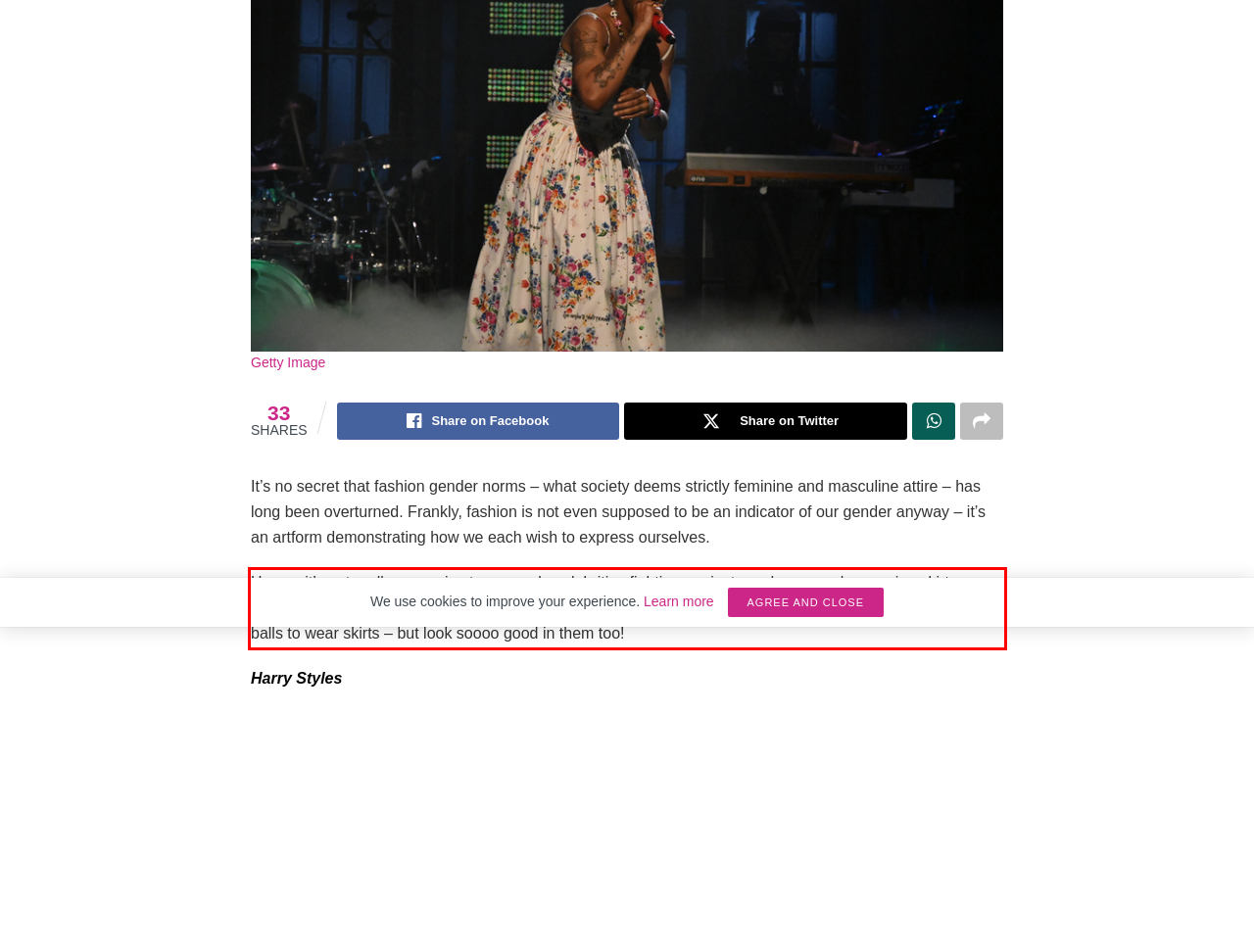Within the screenshot of the webpage, locate the red bounding box and use OCR to identify and provide the text content inside it.

Hence, it’s not really a surprise to see male celebrities fighting against gender norms by wearing skirts – because, let’s be honest, they wear it pretty well. So, here’s a list of 7 male celebrities who not only have the balls to wear skirts – but look soooo good in them too!